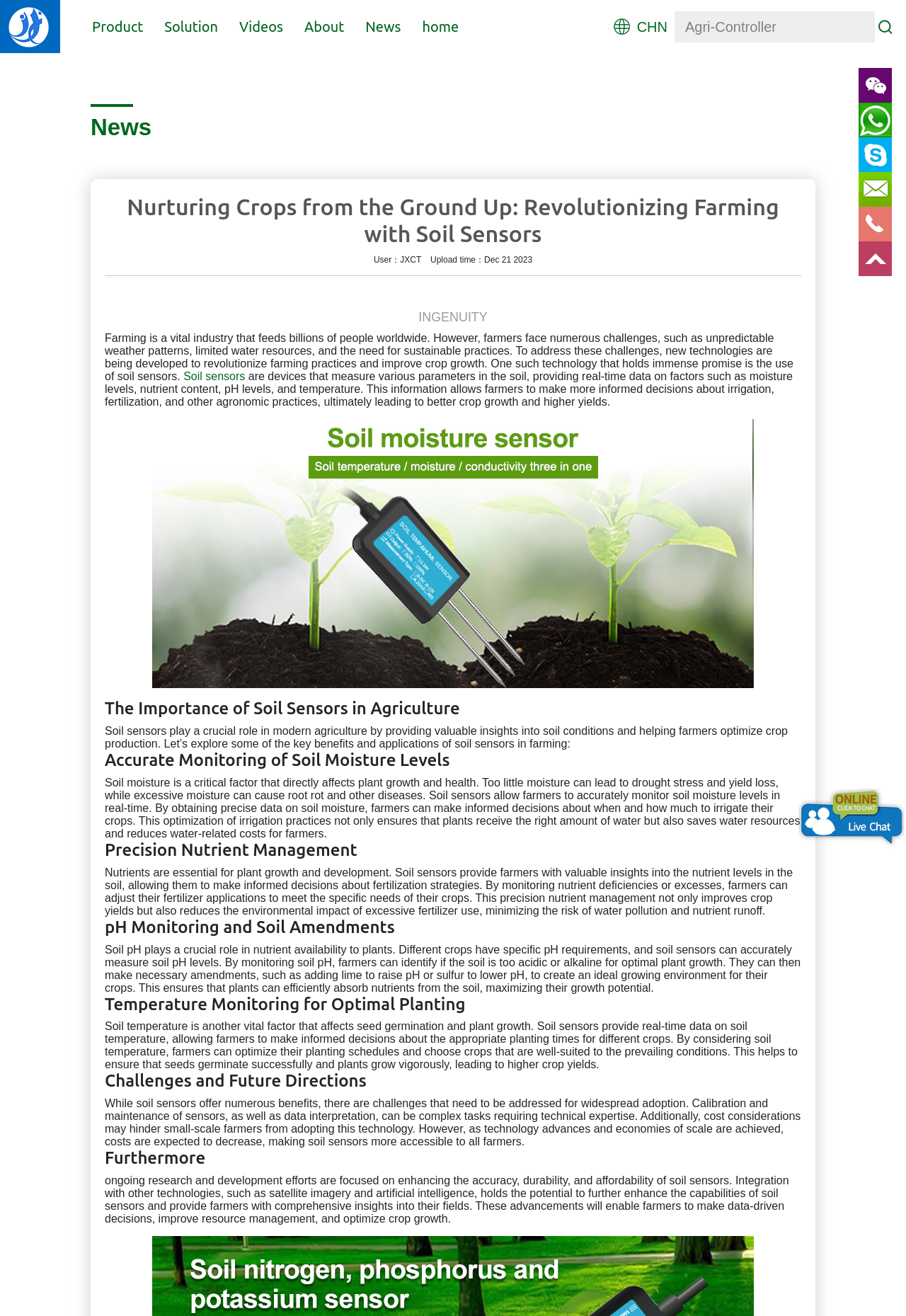Find the bounding box coordinates of the clickable region needed to perform the following instruction: "Enter text in the search box". The coordinates should be provided as four float numbers between 0 and 1, i.e., [left, top, right, bottom].

[0.745, 0.008, 0.966, 0.032]